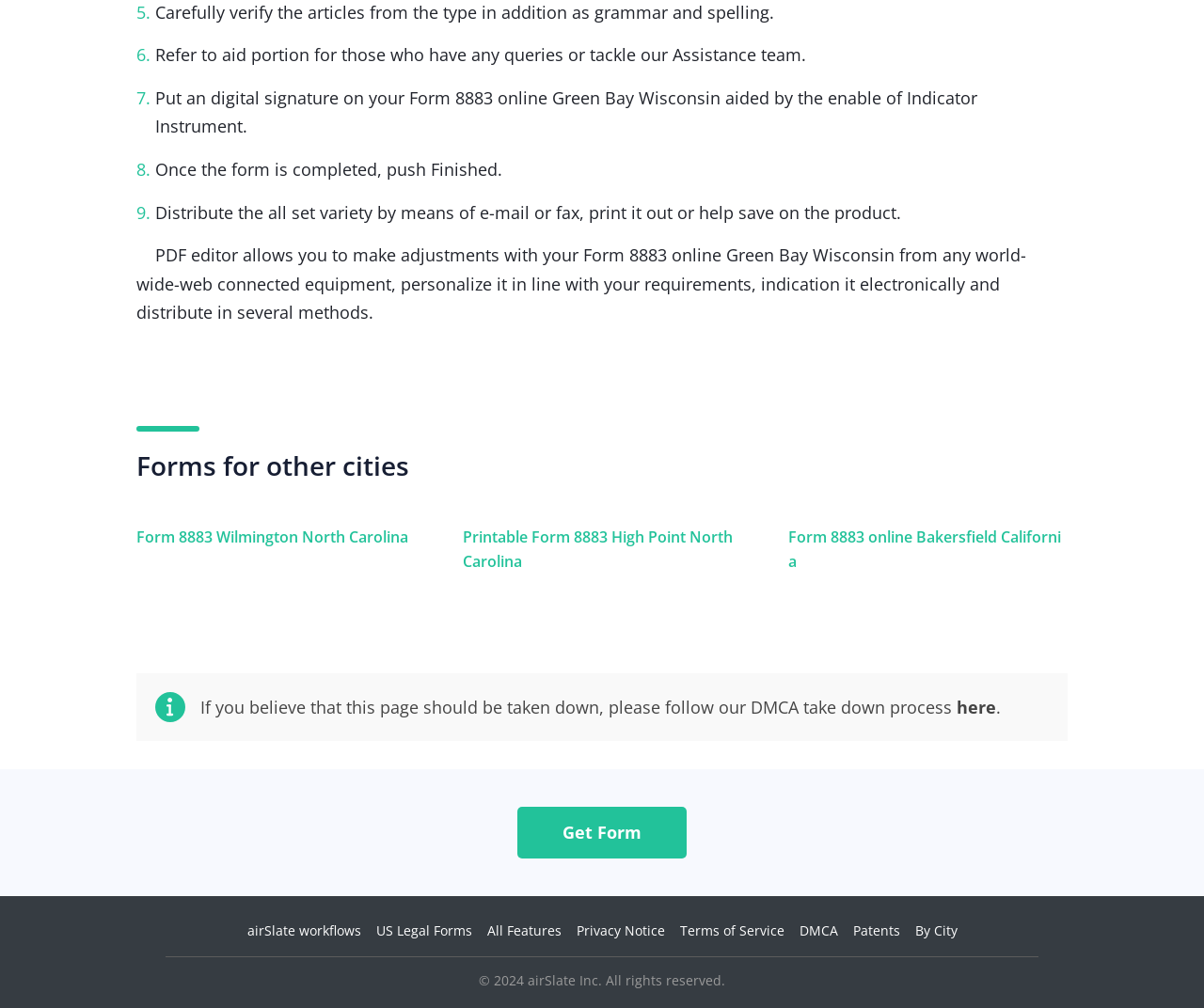Identify the bounding box coordinates of the region that should be clicked to execute the following instruction: "Get the Form 8883 online".

[0.43, 0.816, 0.57, 0.837]